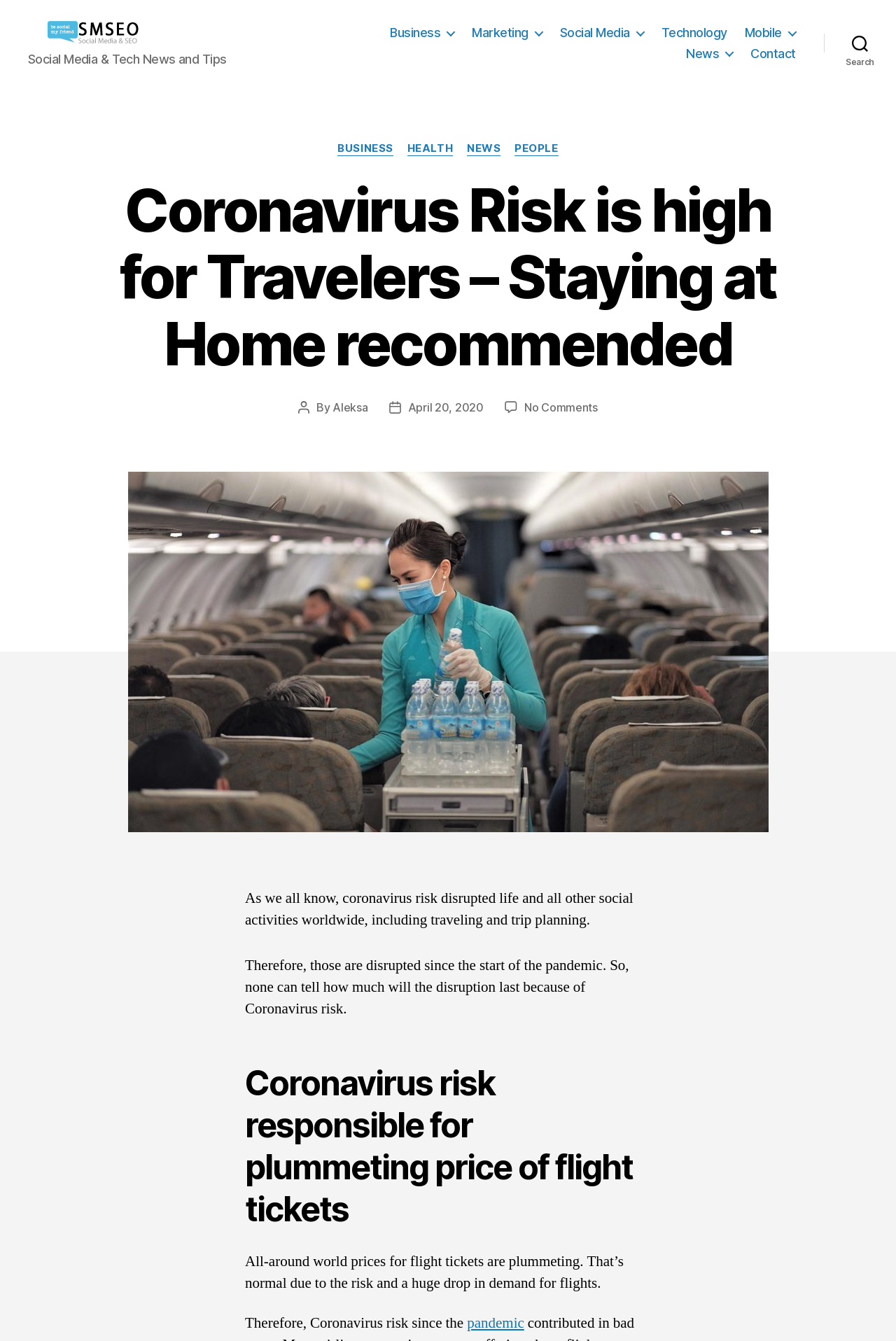Create an elaborate caption for the webpage.

The webpage appears to be a news article or blog post about the coronavirus risk and its impact on traveling. At the top left corner, there is a social media SEO logo, accompanied by the text "Social Media SEO" and a subtitle "Social Media & Tech News and Tips". 

Below the logo, there is a horizontal navigation menu with links to various categories such as "Business", "Marketing", "Social Media", "Technology", "Mobile", "News", and "Contact". 

On the top right corner, there is a search button. When expanded, it reveals a header with categories like "BUSINESS", "HEALTH", "NEWS", and "PEOPLE", as well as a heading that reads "Coronavirus Risk is high for Travelers – Staying at Home recommended". 

Below the navigation menu, there is a main content section. It starts with a heading that repeats the title of the article, followed by information about the post author and date. The article then begins, discussing how the coronavirus risk has disrupted life and social activities, including traveling and trip planning. 

There is an image related to coronavirus risk in the middle of the article. The text continues, explaining how the pandemic has caused a huge drop in demand for flights, resulting in plummeting prices for flight tickets. The article also includes a link to the word "pandemic" within the text.